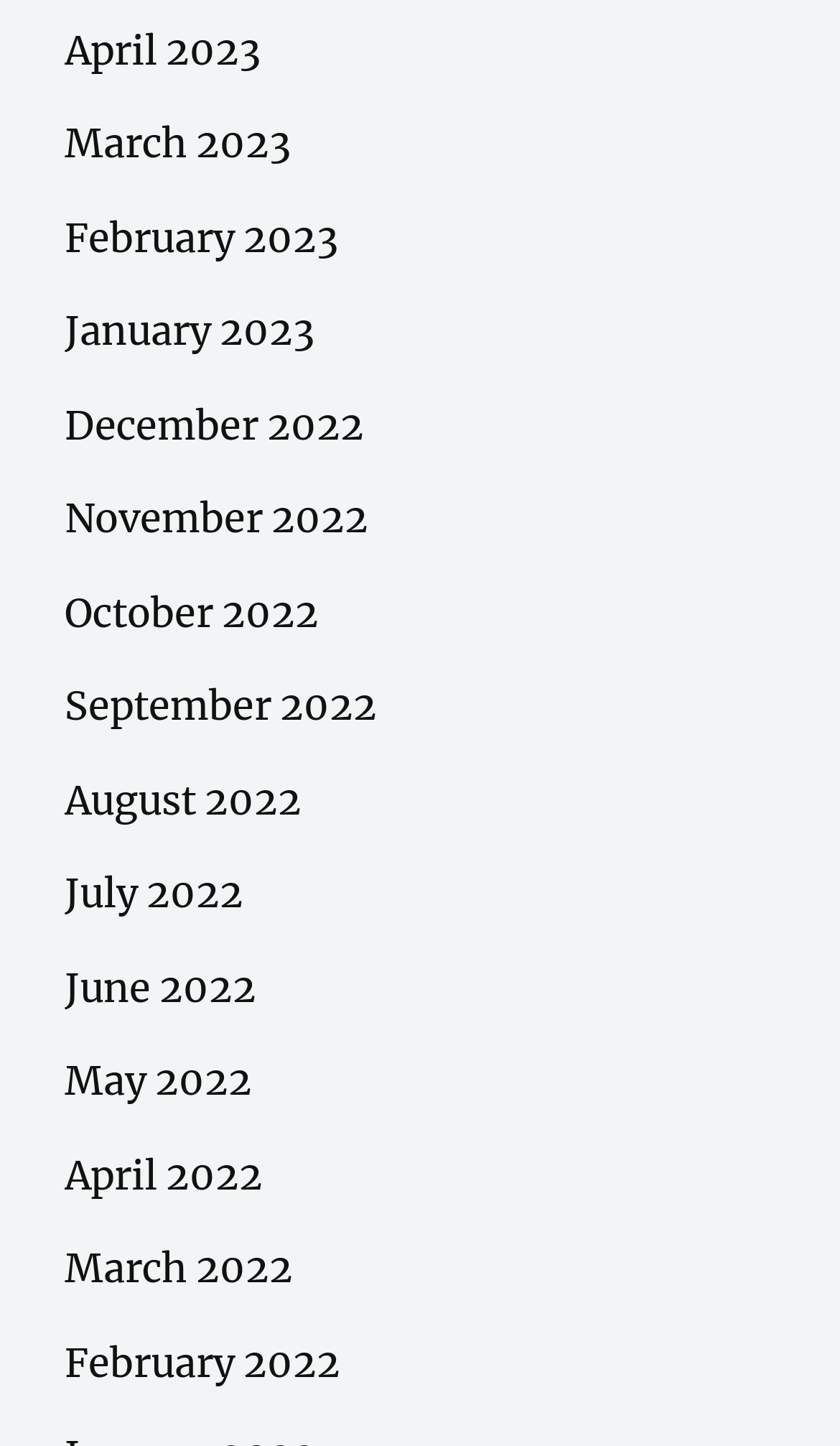Please locate the clickable area by providing the bounding box coordinates to follow this instruction: "view January 2023".

[0.077, 0.206, 0.374, 0.253]